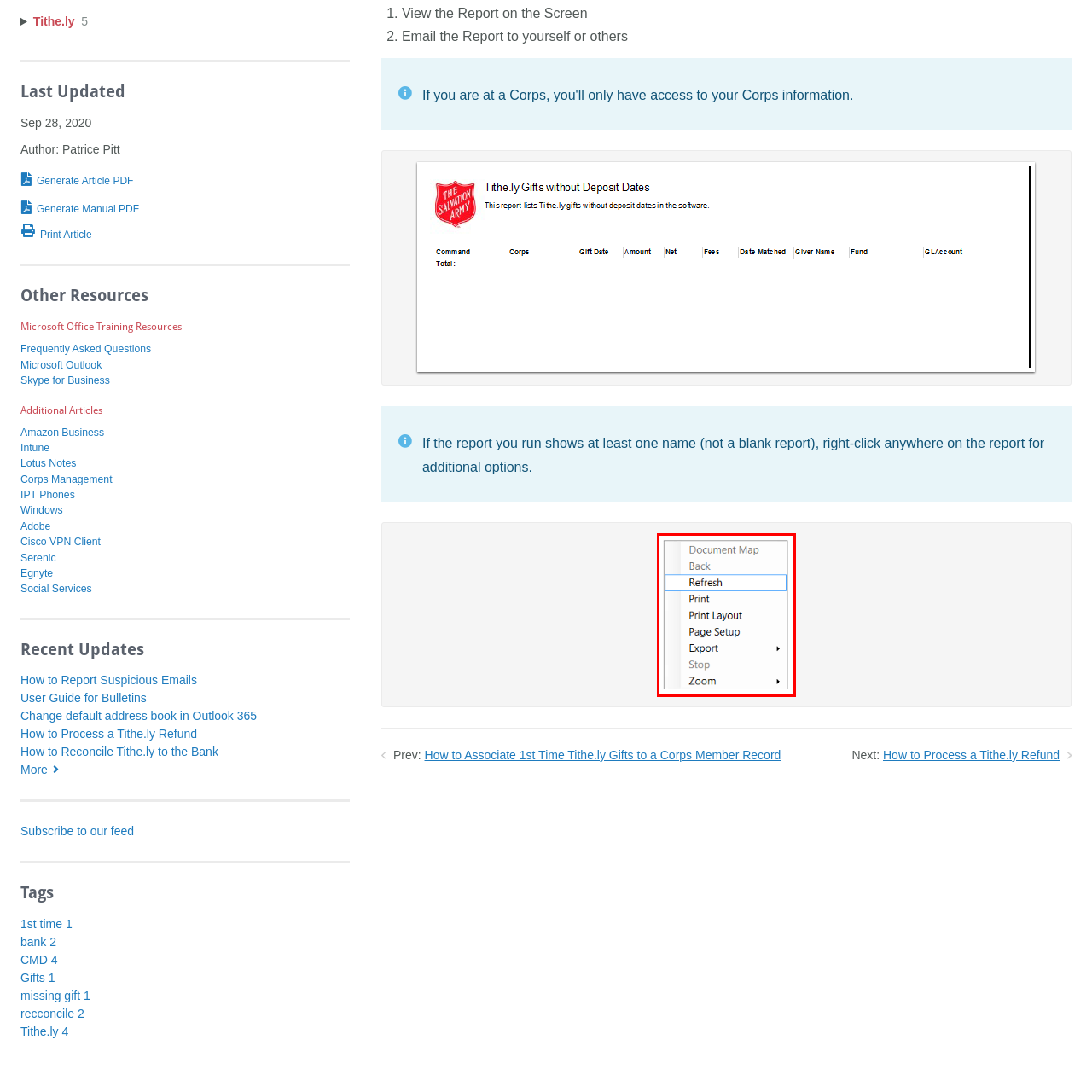View the image highlighted in red and provide one word or phrase: What is the purpose of the menu design?

Easy access to essential functions